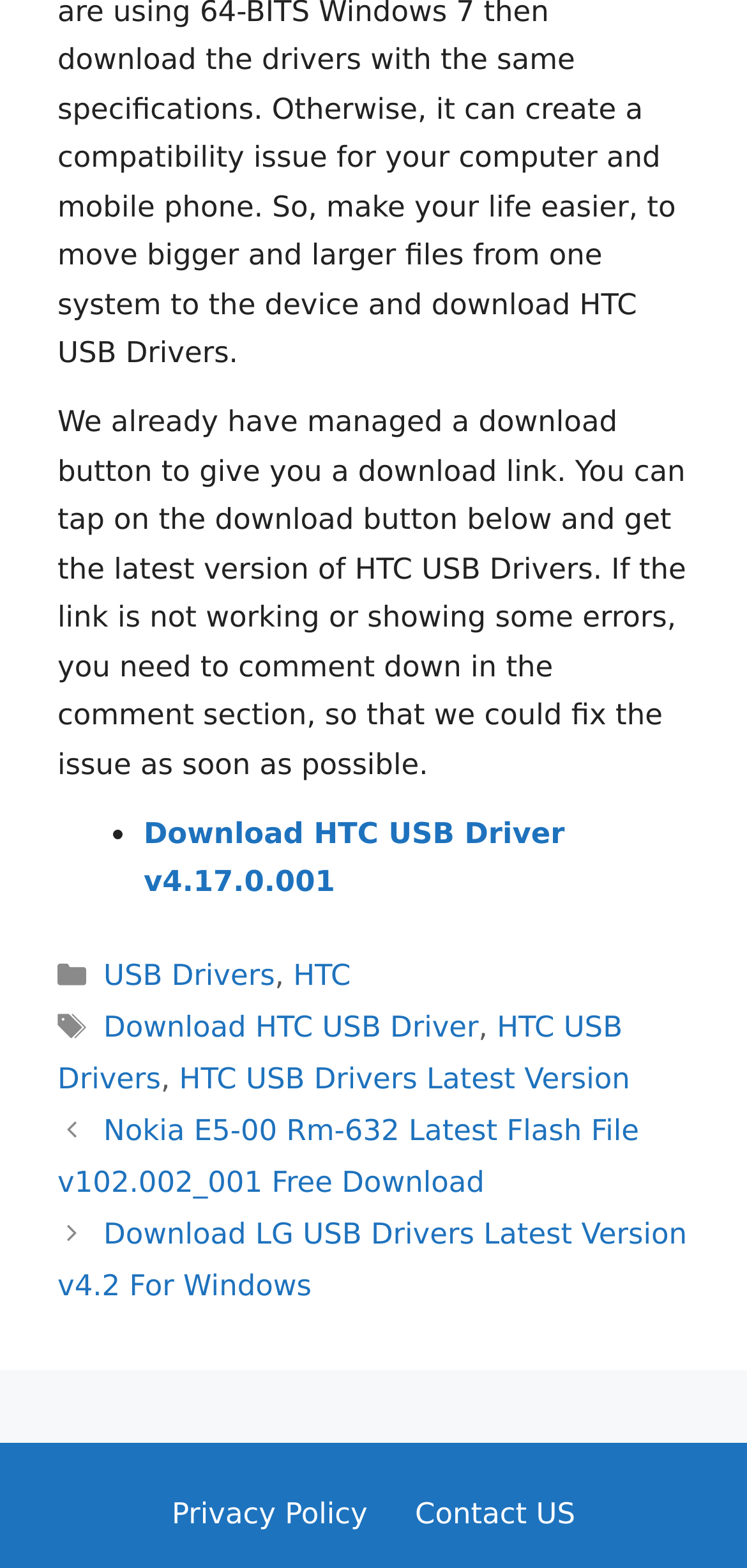Given the element description, predict the bounding box coordinates in the format (top-left x, top-left y, bottom-right x, bottom-right y), using floating point numbers between 0 and 1: Contact US

[0.556, 0.954, 0.77, 0.976]